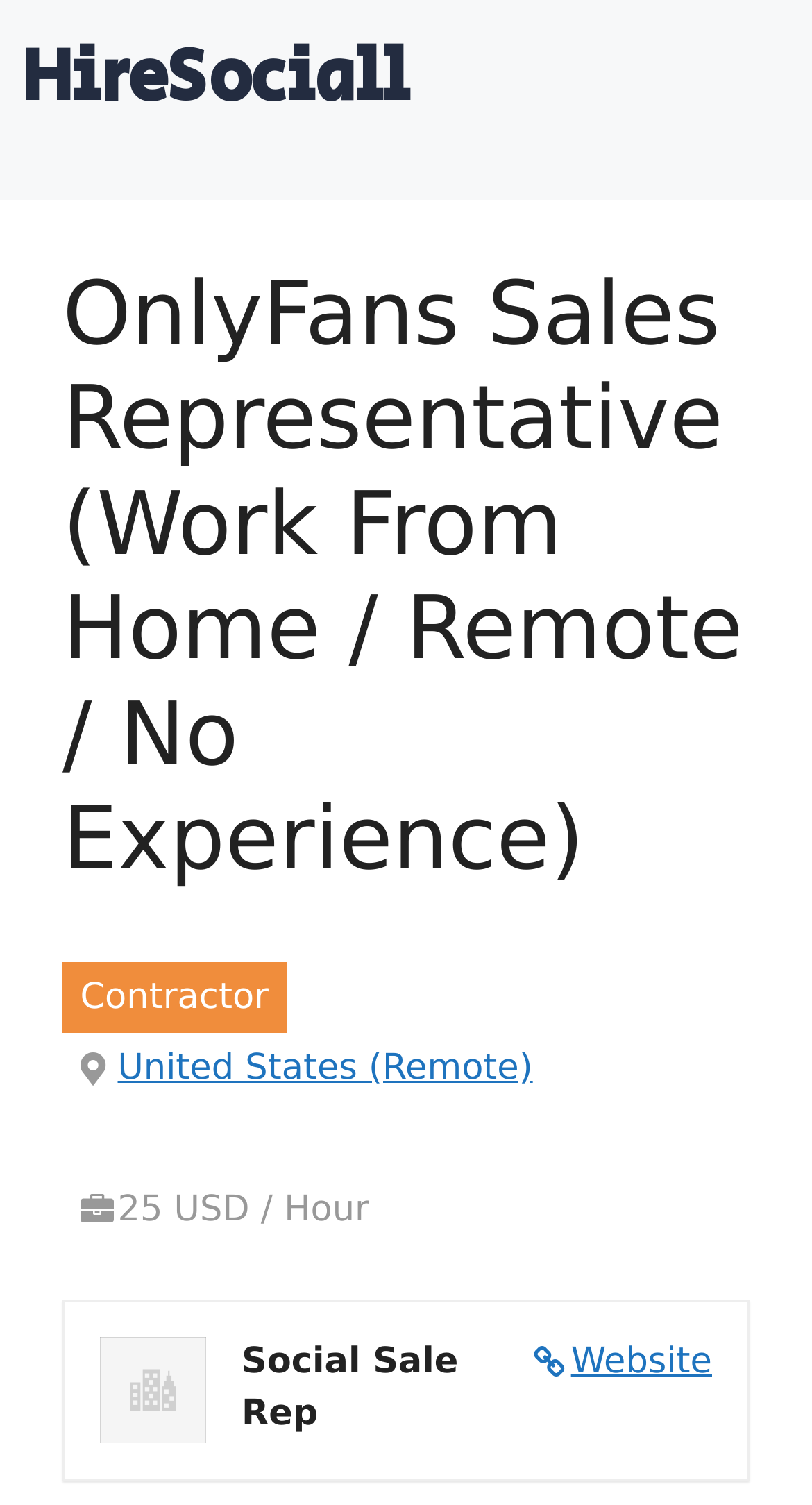Illustrate the webpage with a detailed description.

The webpage is a job posting for an OnlyFans Sales Representative position. At the top, there is a heading that reads "HireSociall" and a link with the same text. Below the heading, there is a larger heading that describes the job title, "OnlyFans Sales Representative (Work From Home / Remote / No Experience)". 

To the right of the job title, there is a section that provides more details about the job. This section includes the job type, "Contractor", the location, "United States (Remote)", and the hourly pay, "25 USD / Hour". 

Below the job details, there is an image related to the job, labeled as "Social Sale Rep". To the right of the image, there is a link to the company's website, indicated by an icon and the text "Website".